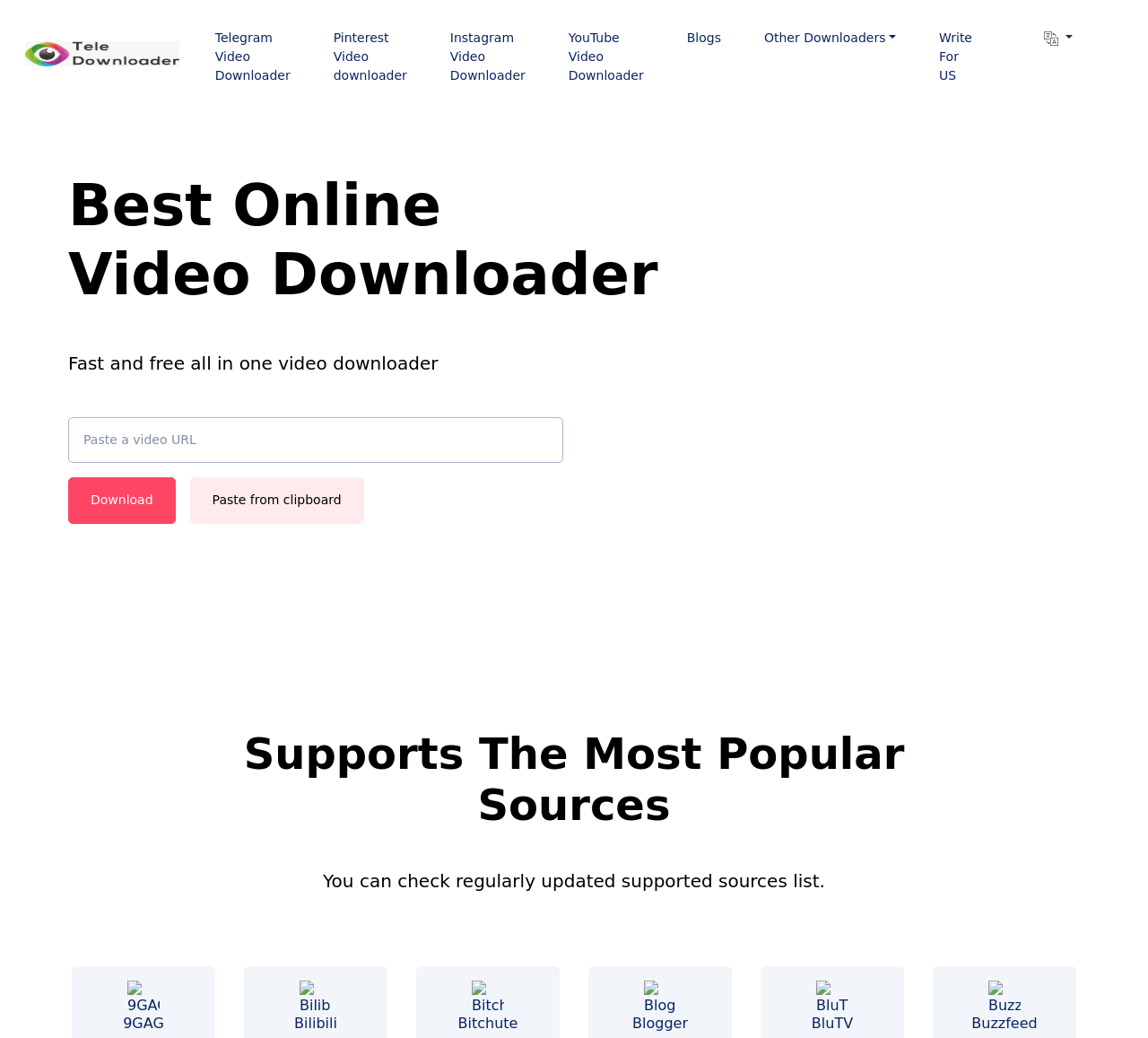Indicate the bounding box coordinates of the element that needs to be clicked to satisfy the following instruction: "Click the Download button". The coordinates should be four float numbers between 0 and 1, i.e., [left, top, right, bottom].

[0.059, 0.46, 0.153, 0.504]